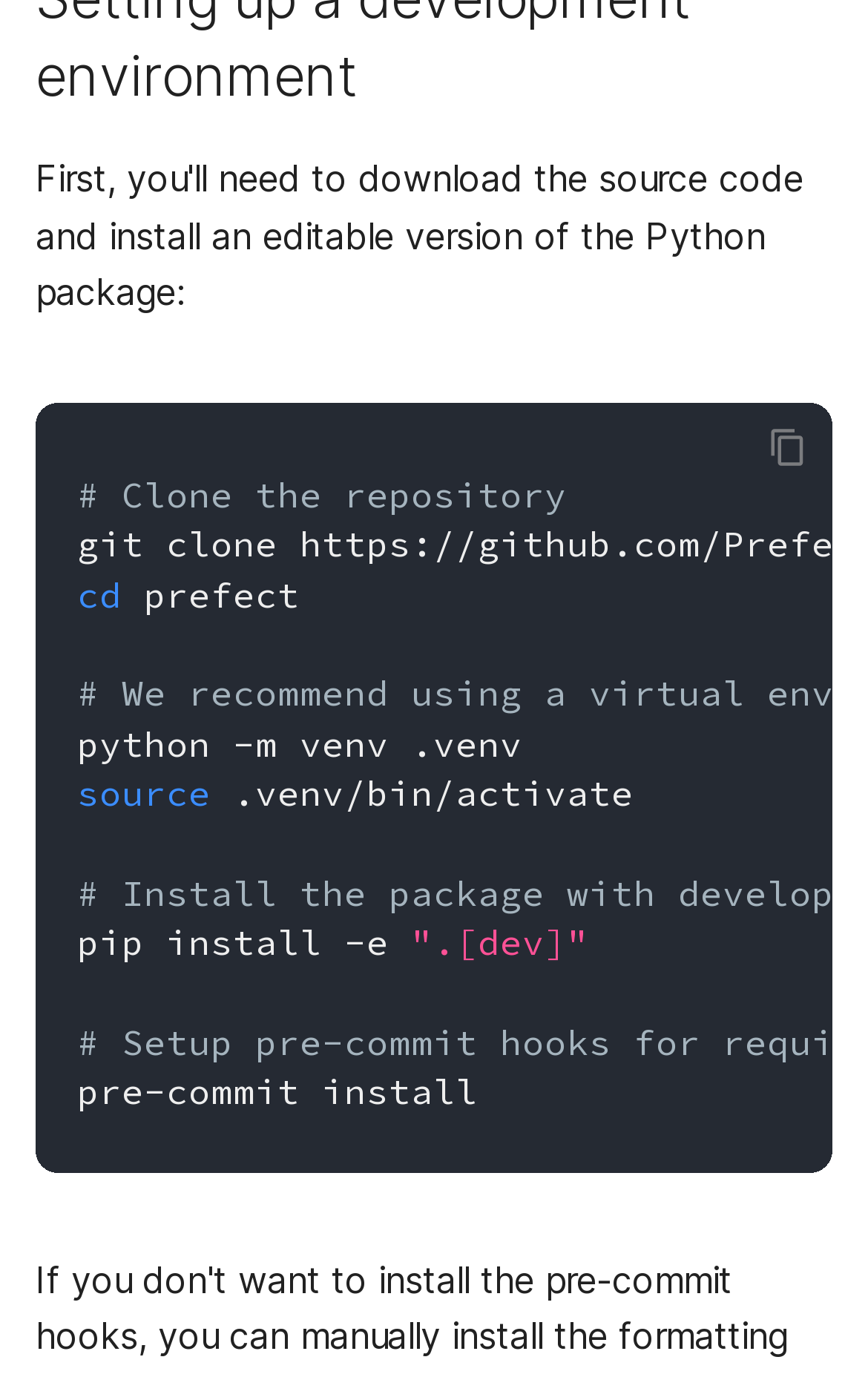Provide the bounding box coordinates for the specified HTML element described in this description: "title="Copy to clipboard"". The coordinates should be four float numbers ranging from 0 to 1, in the format [left, top, right, bottom].

[0.877, 0.305, 0.938, 0.344]